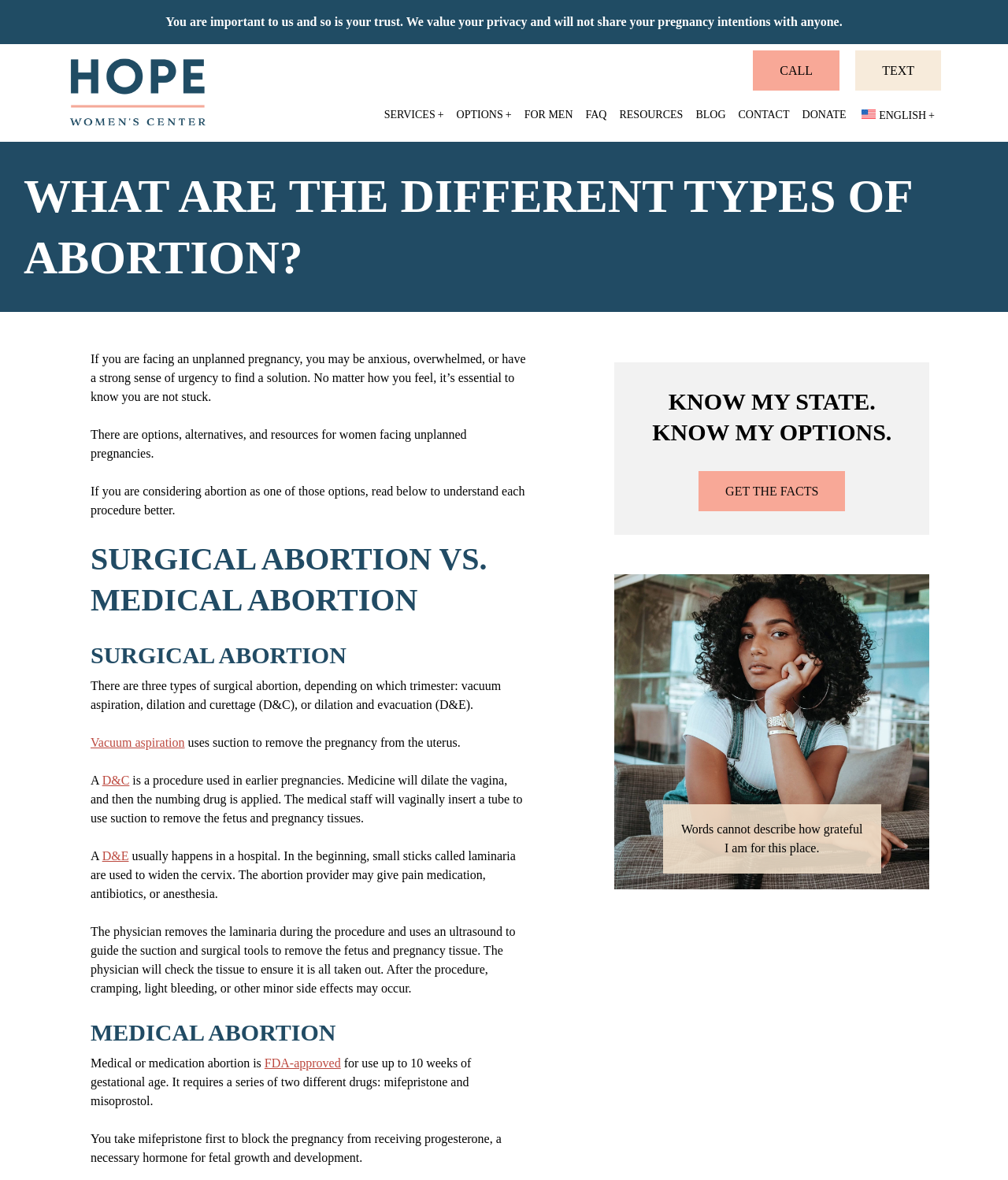Describe every aspect of the webpage comprehensively.

This webpage is about Hope Women's Center, a pregnancy services provider in McKinney, TX. At the top, there is a statement emphasizing the importance of privacy and trust. Below this, there is a logo of Hope Women's Center, which is an image with a link to the center's main page. To the right of the logo, there are two buttons, "CALL" and "TEXT", allowing users to quickly contact the center.

The main navigation menu is located below, with links to various sections of the website, including "SERVICES", "OPTIONS", "FOR MEN", "FAQ", "RESOURCES", "BLOG", "CONTACT", and "DONATE". There is also a language selection option, "ENGLISH", at the far right.

The main content of the webpage is divided into sections, starting with a heading "WHAT ARE THE DIFFERENT TYPES OF ABORTION?" followed by a brief introduction to the topic. The text explains that there are options and resources available for women facing unplanned pregnancies and that considering abortion is one of those options.

The next section is about surgical abortion, which is divided into three types: vacuum aspiration, dilation and curettage (D&C), and dilation and evacuation (D&E). Each type is explained in detail, with links to more information on vacuum aspiration and D&C.

Following this, there is a section on medical abortion, which is explained as a FDA-approved procedure for use up to 10 weeks of gestational age. The process involves taking two drugs, mifepristone and misoprostol, and is described in detail.

Below this, there is a heading "KNOW MY STATE. KNOW MY OPTIONS" with a link to "GET THE FACTS". This section appears to be encouraging users to learn more about their options and the facts surrounding abortion.

Finally, there is a testimonial blockquote with a quote from a satisfied client, expressing gratitude for the services provided by Hope Women's Center.